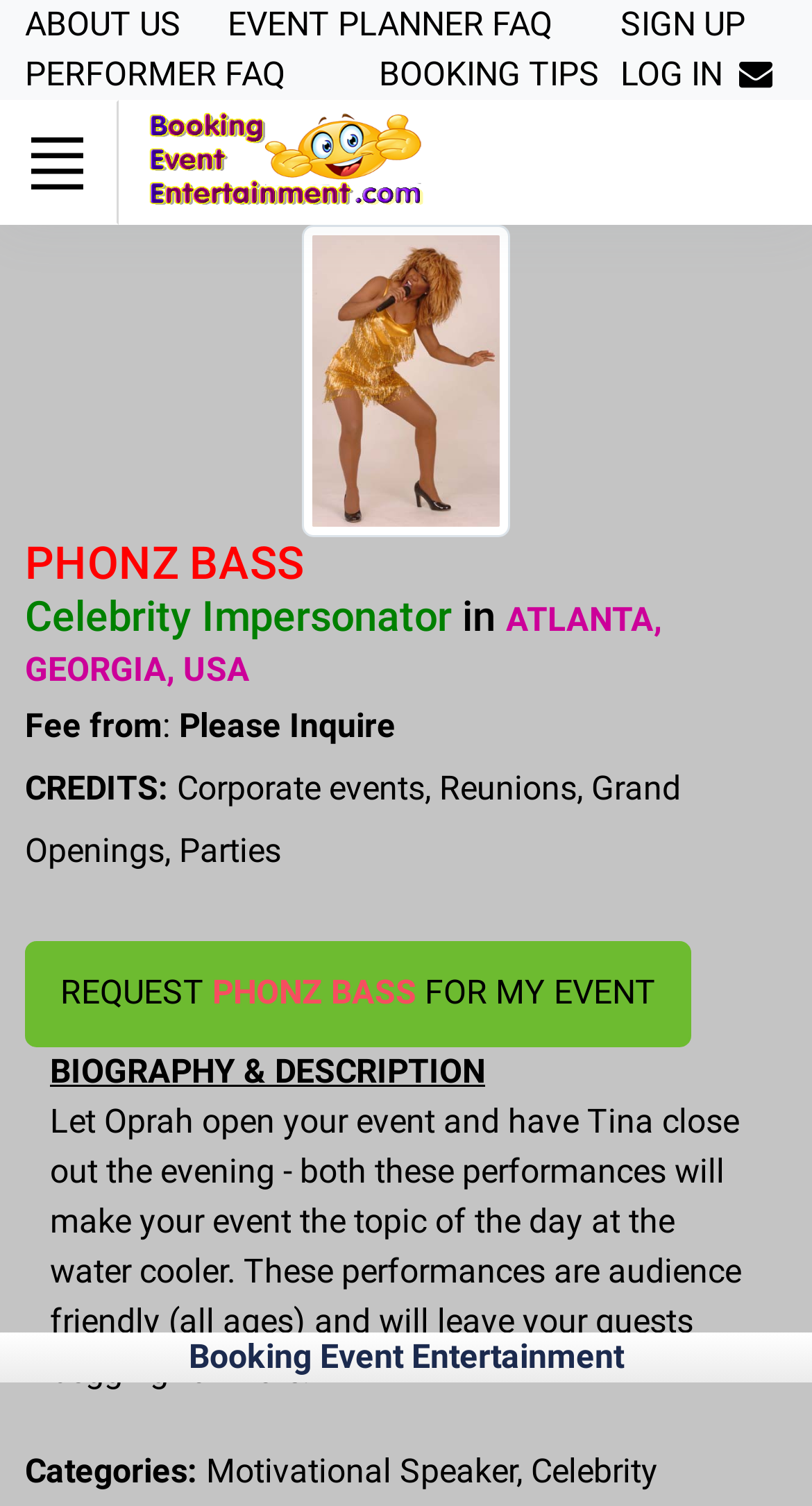Please answer the following question using a single word or phrase: What is the purpose of the 'REQUEST PHONZ BASS FOR MY EVENT' button?

To book Phonz Bass for an event